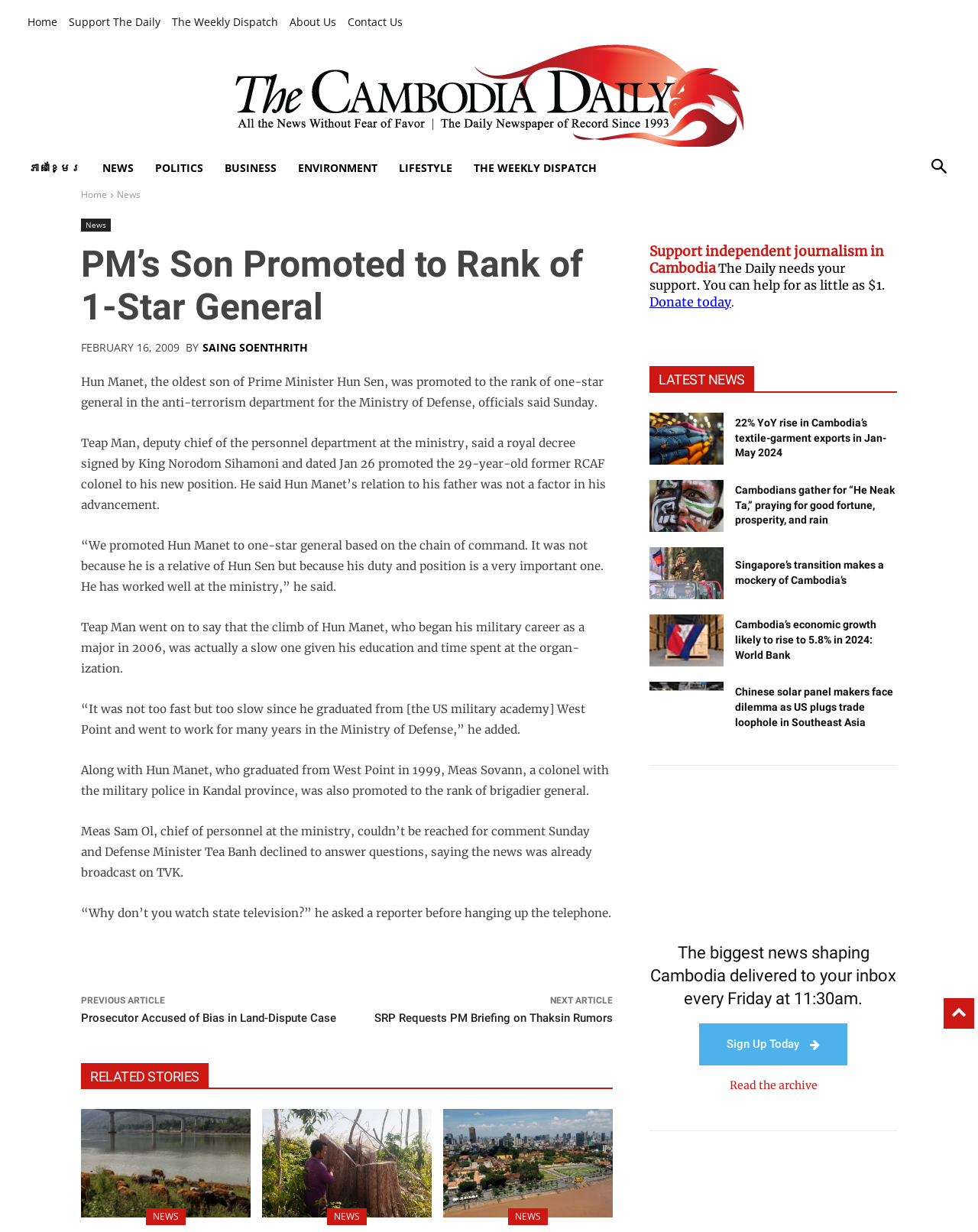What is the position of Hun Manet's father?
Please give a detailed and thorough answer to the question, covering all relevant points.

The answer can be found in the article's content, where it is stated that 'Hun Manet, the oldest son of Prime Minister Hun Sen, was promoted to the rank of one-star general in the anti-terrorism department for the Ministry of Defense, officials said Sunday.'